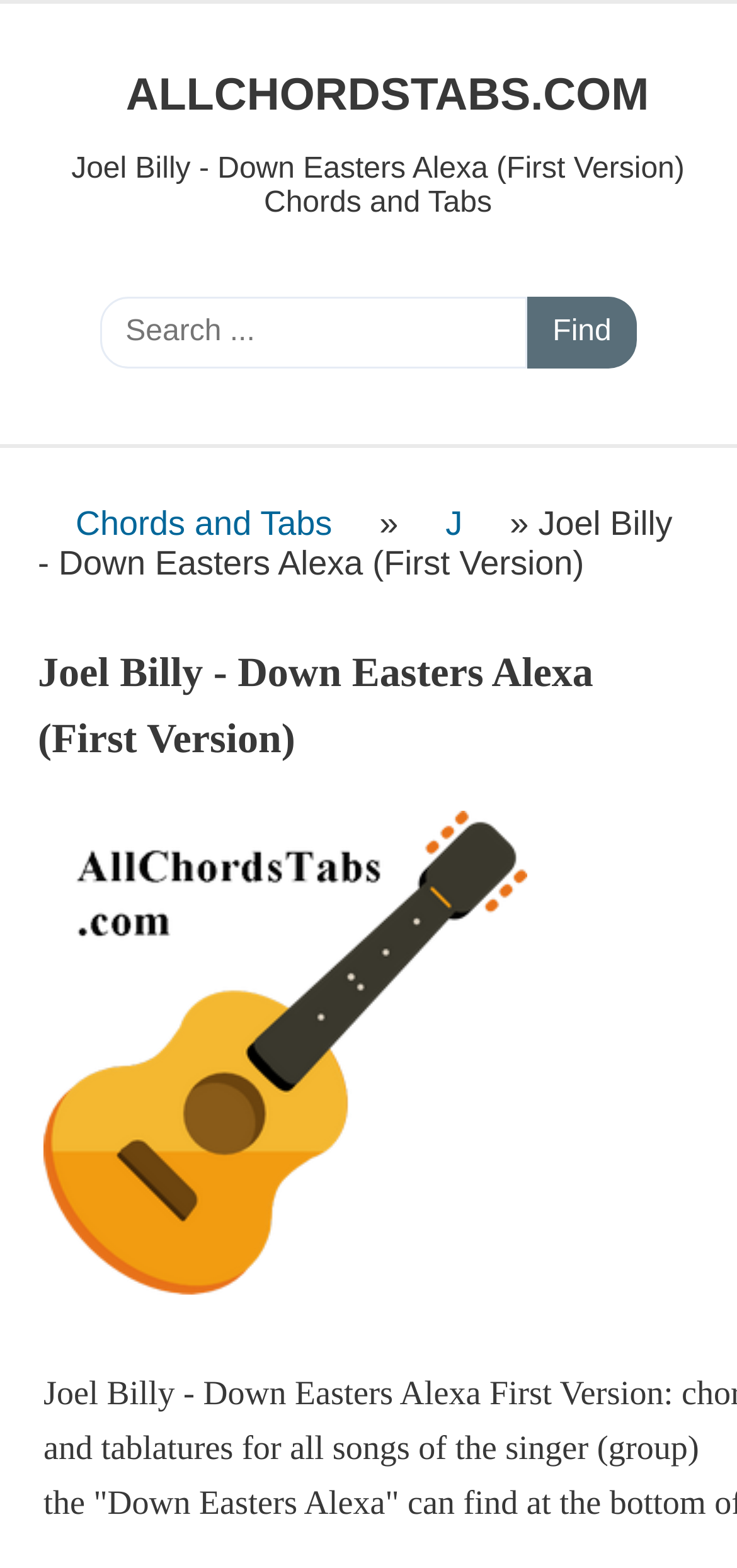Illustrate the webpage's structure and main components comprehensively.

The webpage is about Joel Billy's song "Down Easters Alexa" and its chords and tabs. At the top left of the page, there is a link to the website "ALLCHORDSTABS.COM". Below it, there is a heading that displays the title of the song. 

On the top right, there is a search bar with a placeholder text "Search..." and a "Find" button next to it. 

Below the search bar, there are three links in a row. The first link is "Chords and Tabs", followed by a right arrow symbol, then a link to the artist "J", and another right arrow symbol. The third link displays the song title "Joel Billy - Down Easters Alexa (First Version)". 

Underneath these links, there is a heading that repeats the song title. Below this heading, there is a large image that displays the chords and tabs for the song. The image takes up most of the page's width and height.